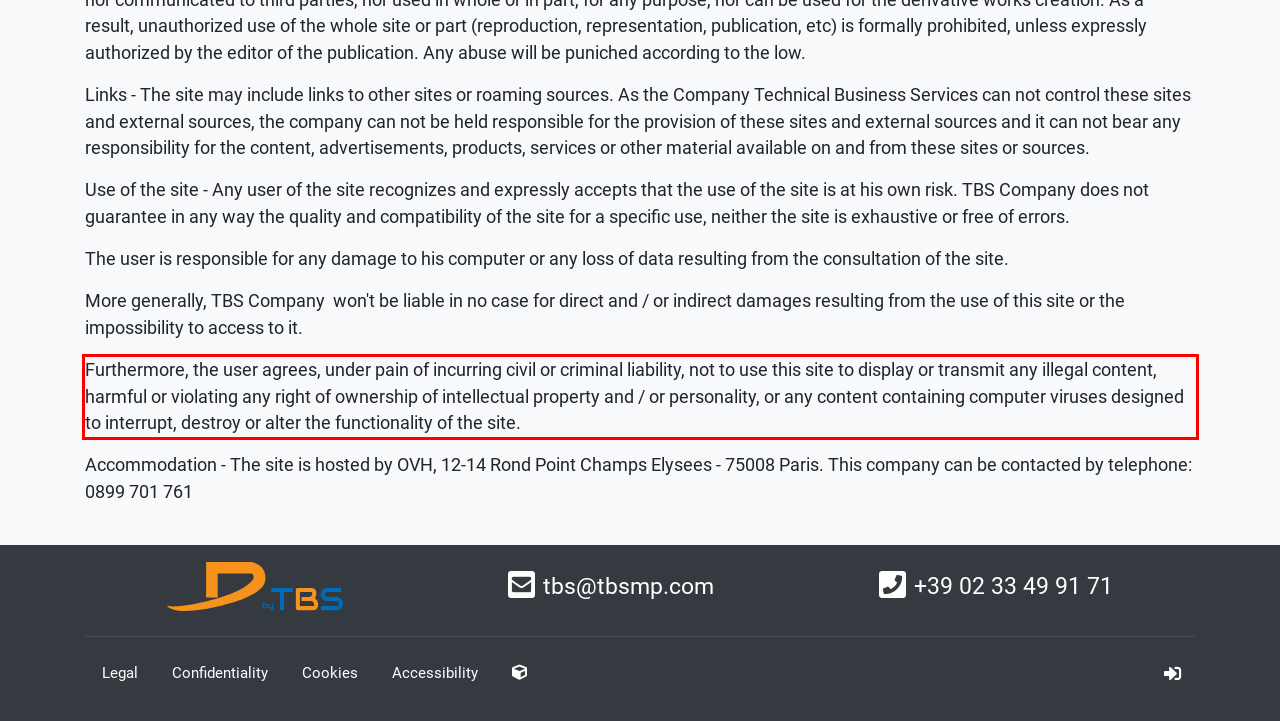You are looking at a screenshot of a webpage with a red rectangle bounding box. Use OCR to identify and extract the text content found inside this red bounding box.

Furthermore, the user agrees, under pain of incurring civil or criminal liability, not to use this site to display or transmit any illegal content, harmful or violating any right of ownership of intellectual property and / or personality, or any content containing computer viruses designed to interrupt, destroy or alter the functionality of the site.